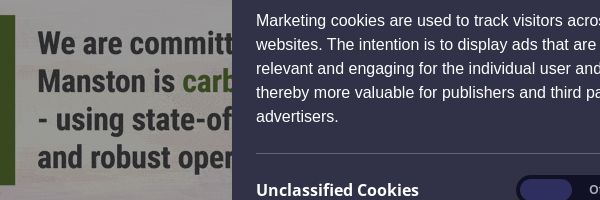What is used to maintain the commitment?
Answer the question with detailed information derived from the image.

According to the caption, the organization utilizes advanced technologies and reliable operations to maintain their commitment to being carbon-neutral, which is a crucial aspect of their eco-friendly practices.